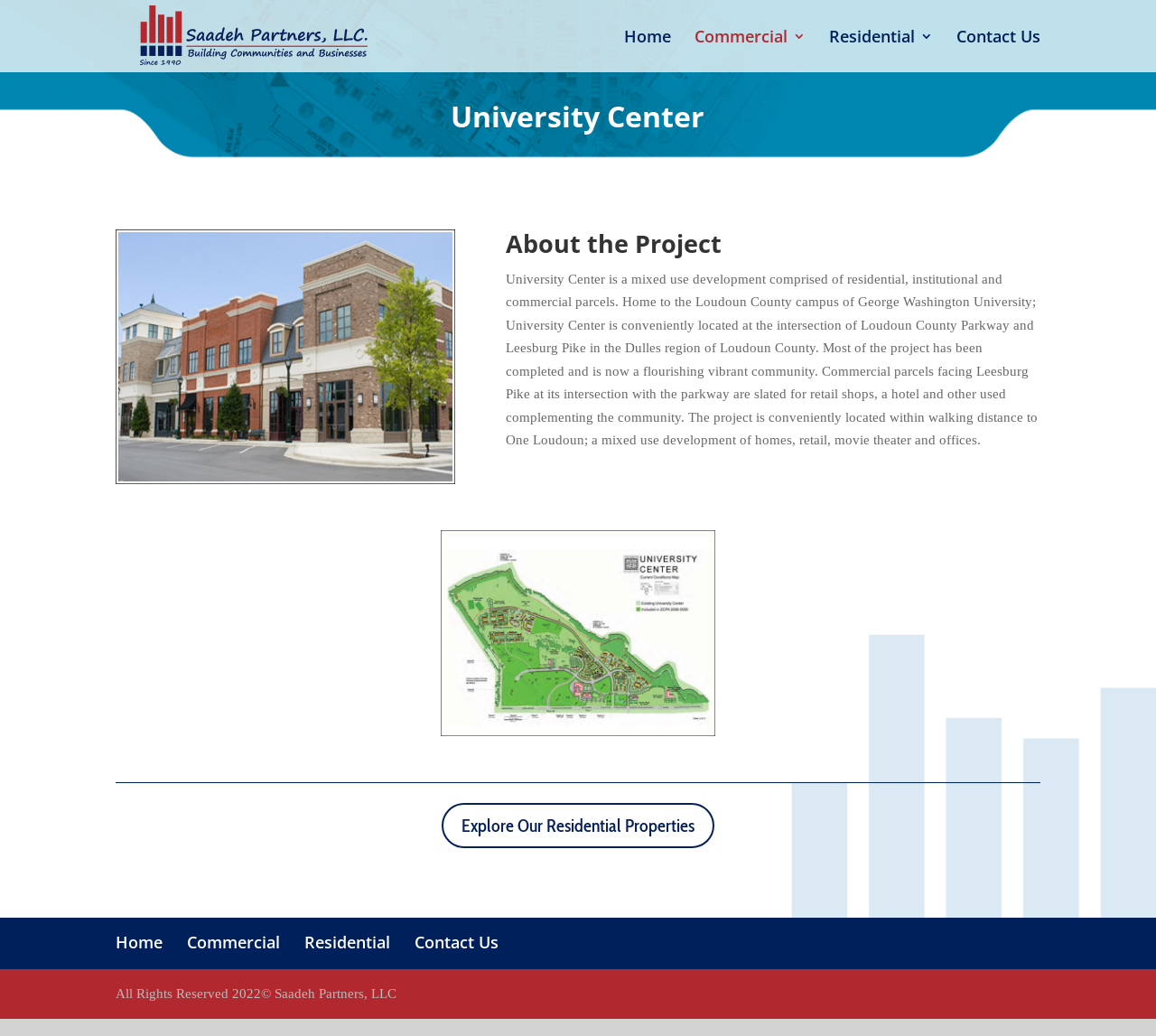Determine the bounding box coordinates of the section to be clicked to follow the instruction: "contact us". The coordinates should be given as four float numbers between 0 and 1, formatted as [left, top, right, bottom].

[0.827, 0.029, 0.9, 0.07]